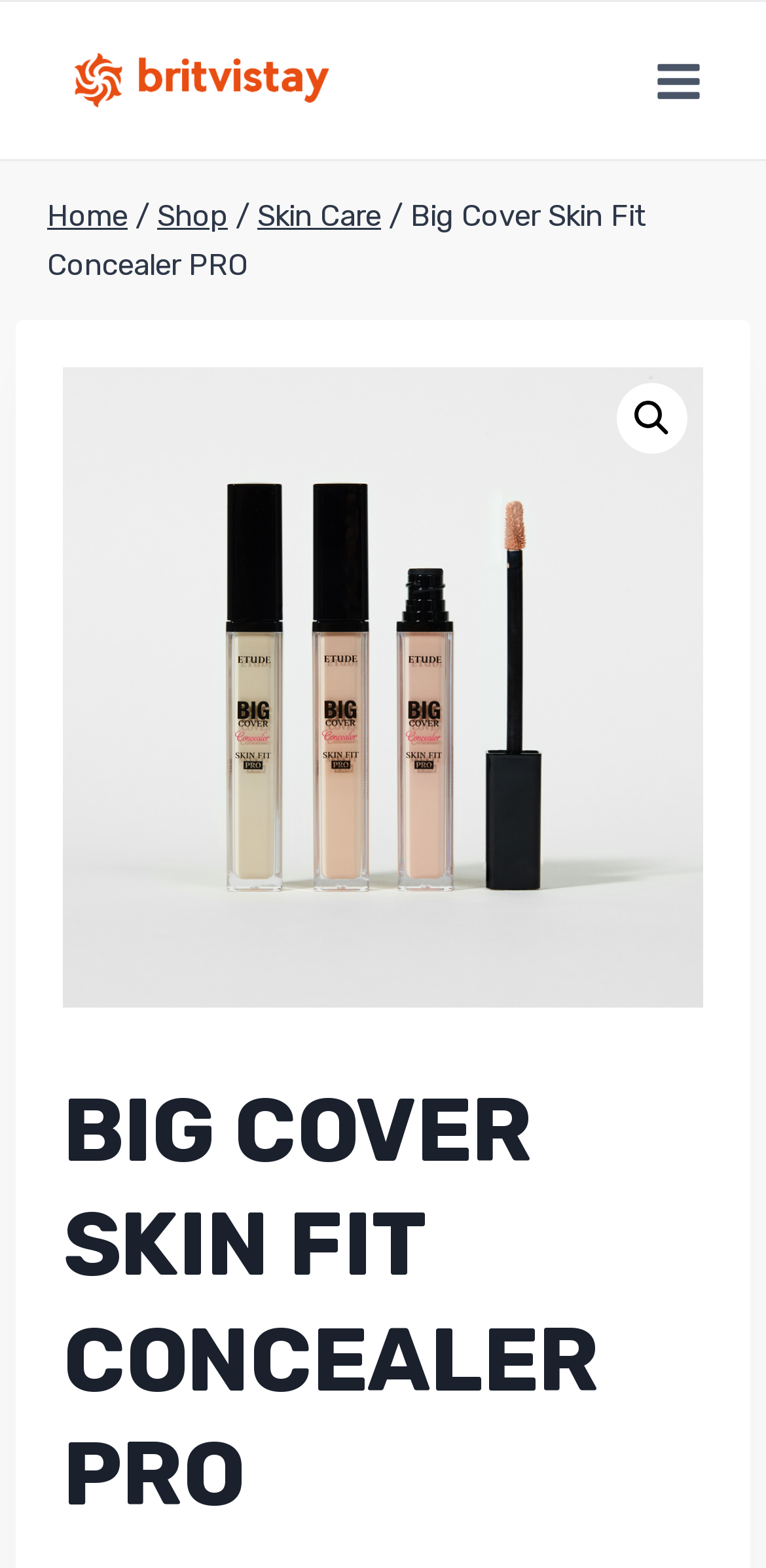Please mark the bounding box coordinates of the area that should be clicked to carry out the instruction: "View product details".

[0.082, 0.685, 0.918, 0.978]